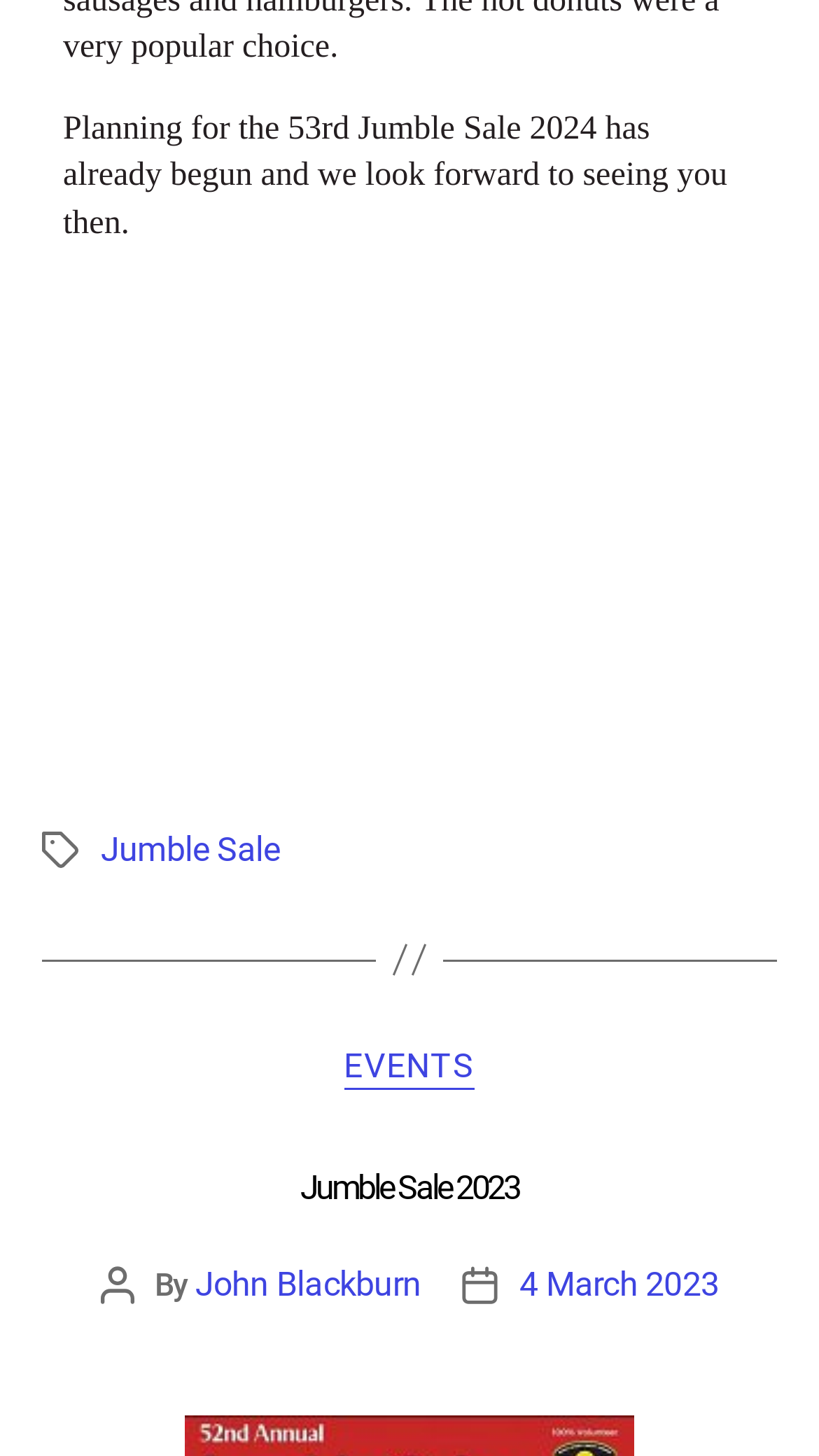Please answer the following question using a single word or phrase: 
Who wrote the article about Jumble Sale 2023?

John Blackburn